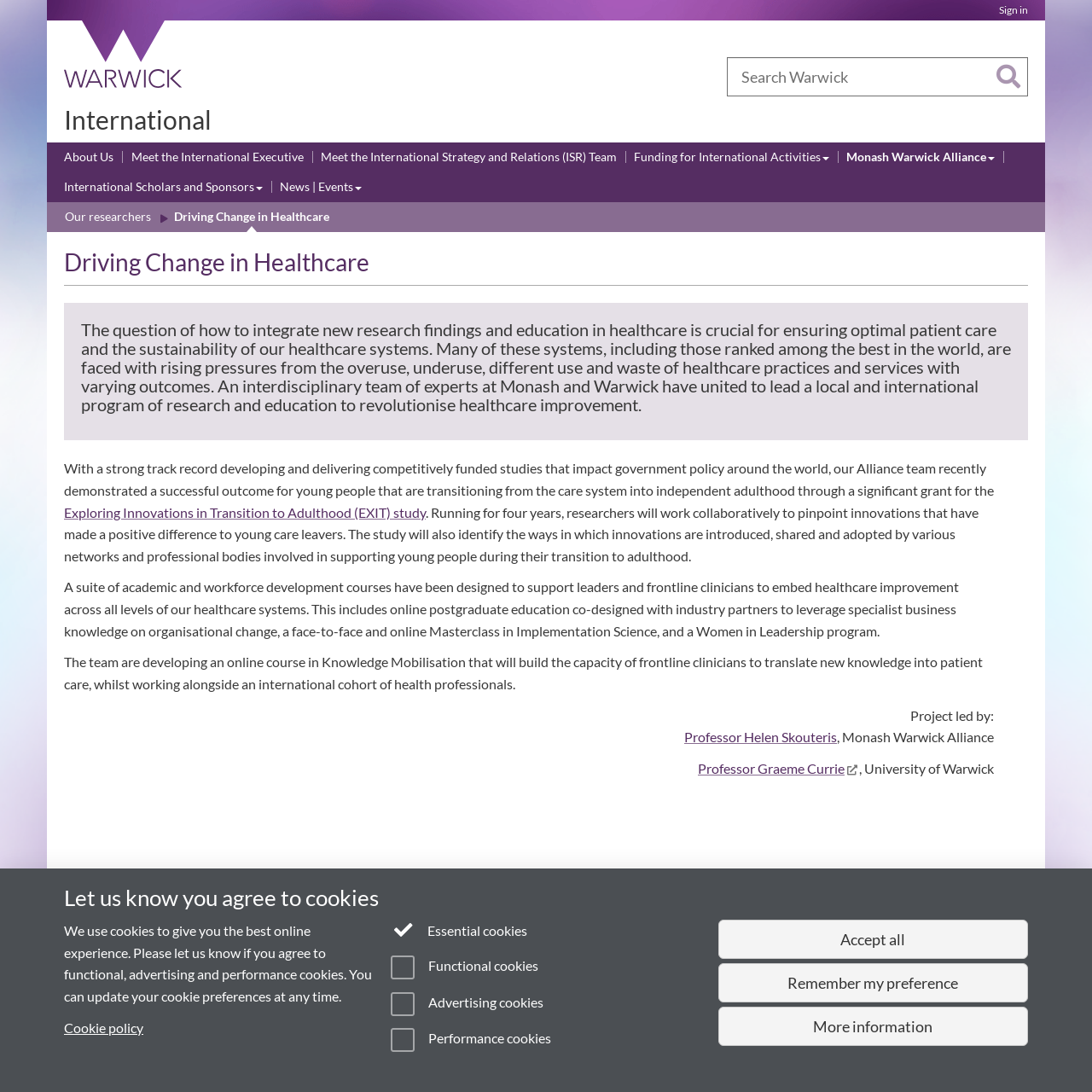Please answer the following question using a single word or phrase: 
Who is the leader of the project?

Professor Helen Skouteris and Professor Graeme Currie